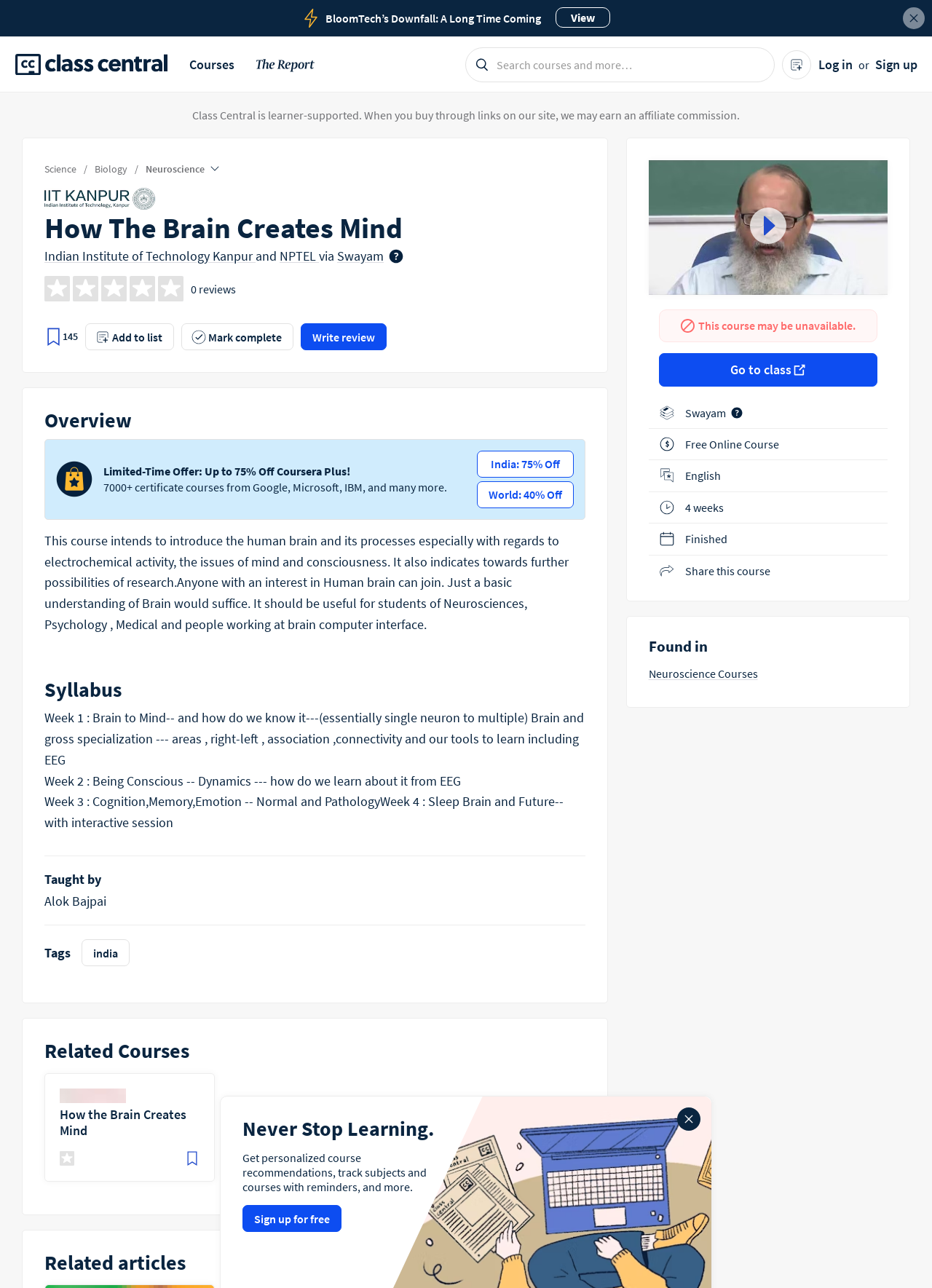Please identify the bounding box coordinates of the clickable region that I should interact with to perform the following instruction: "Search courses and more". The coordinates should be expressed as four float numbers between 0 and 1, i.e., [left, top, right, bottom].

[0.499, 0.036, 0.831, 0.064]